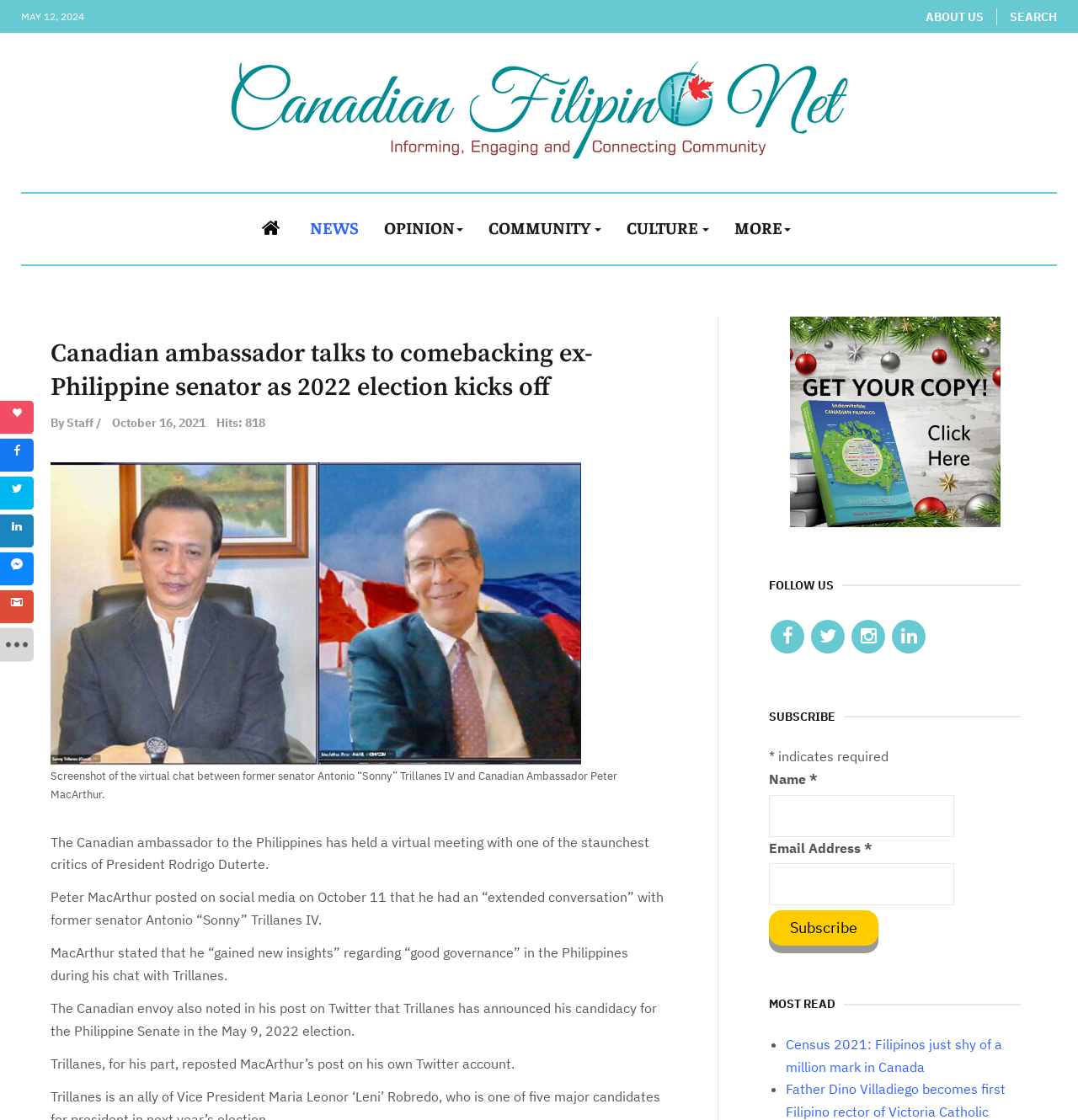Kindly determine the bounding box coordinates of the area that needs to be clicked to fulfill this instruction: "Follow on Facebook".

[0.0, 0.391, 0.031, 0.421]